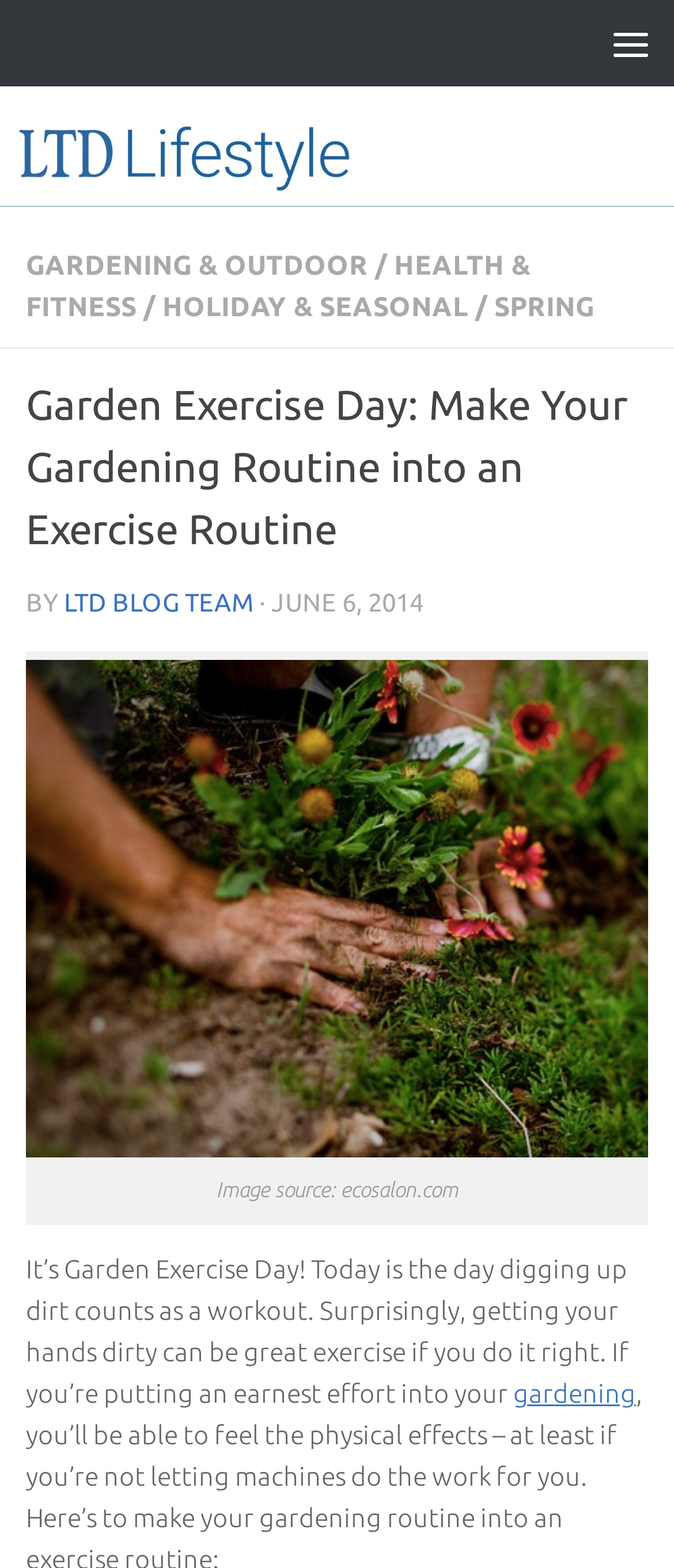Provide a one-word or brief phrase answer to the question:
What is the source of the image?

ecosalon.com